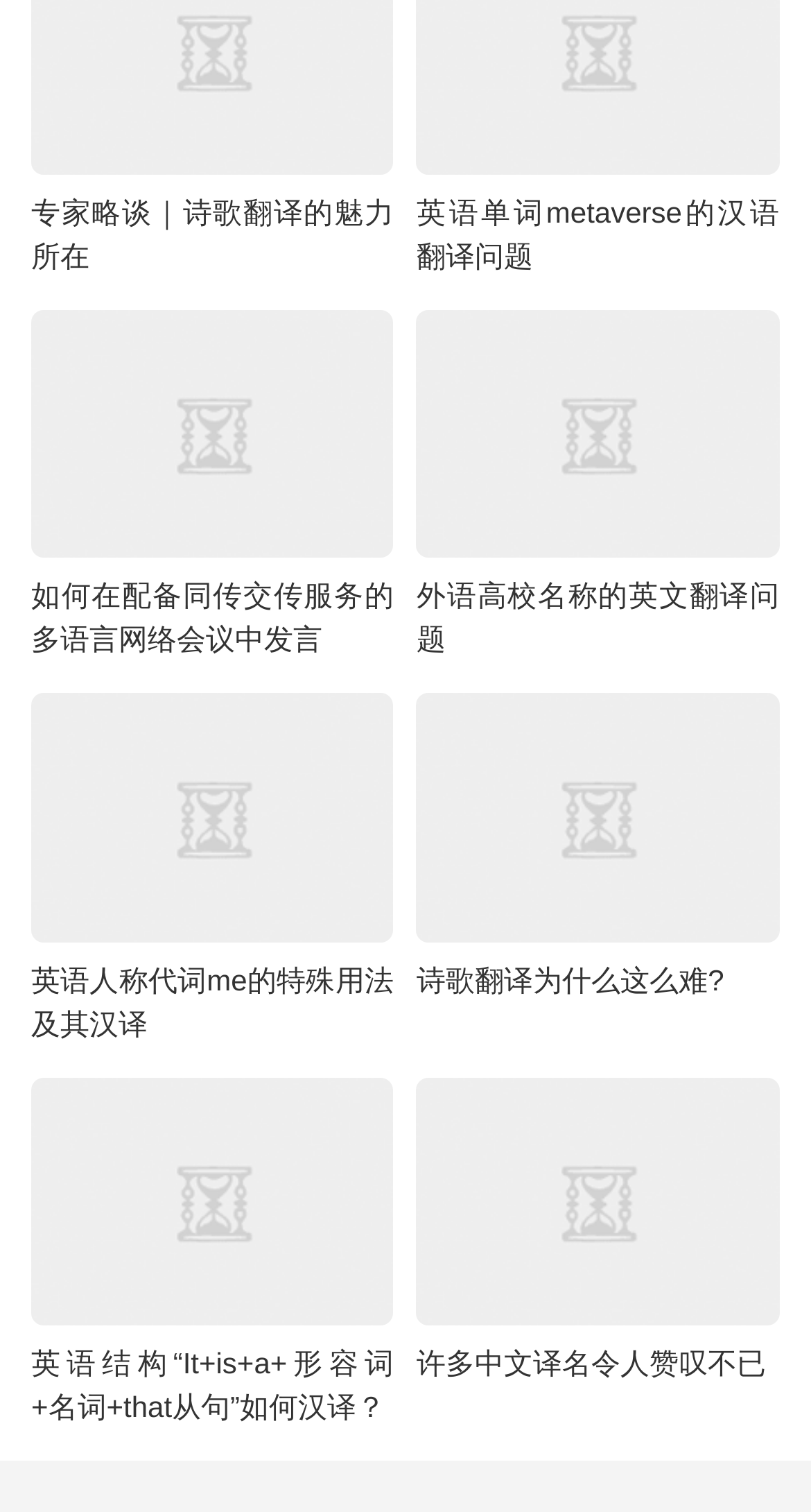Please find the bounding box coordinates of the element's region to be clicked to carry out this instruction: "View the article about English word metaverse translation".

[0.514, 0.129, 0.961, 0.18]